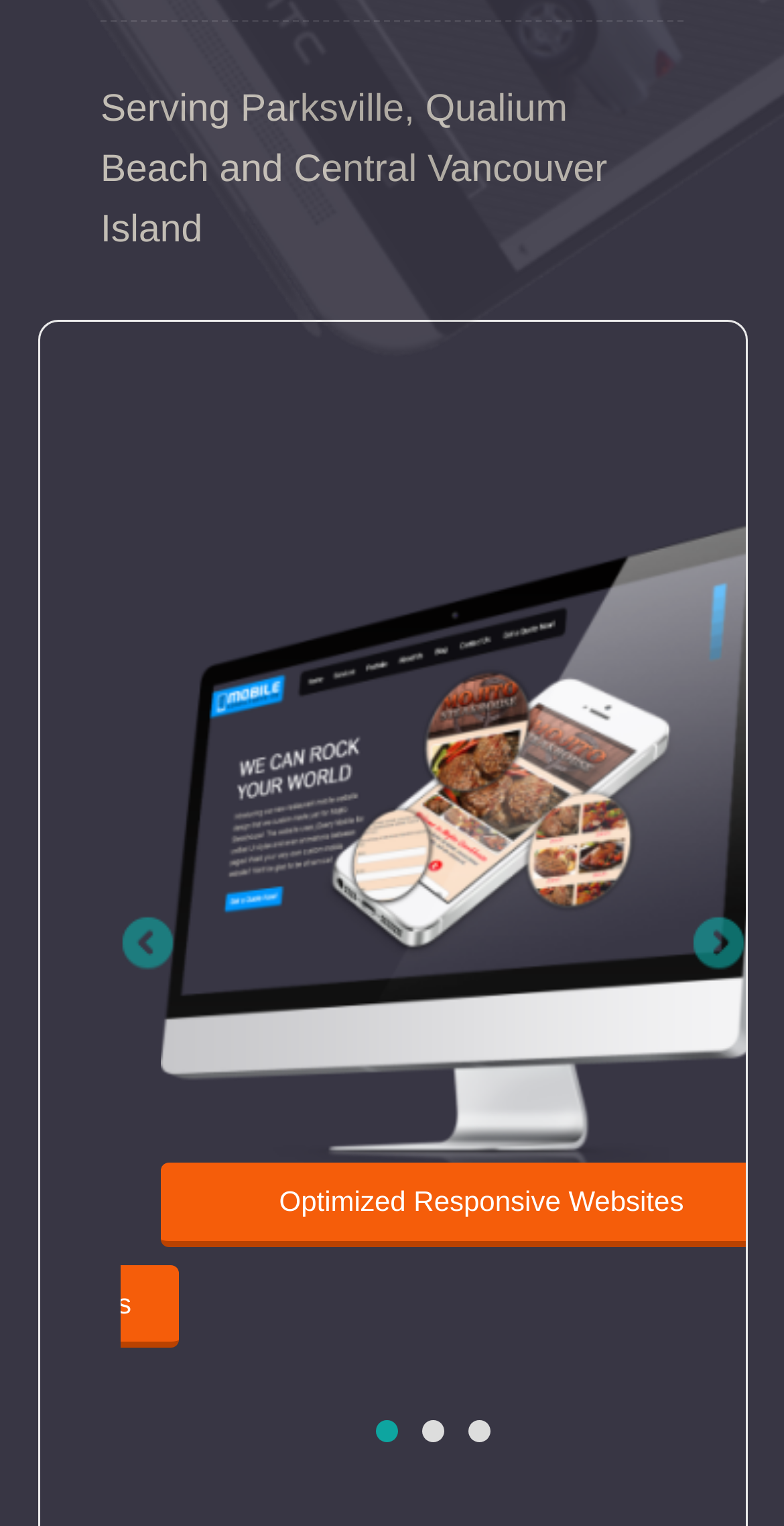How many numbered links are at the bottom of the webpage?
Using the image as a reference, deliver a detailed and thorough answer to the question.

The answer can be found by counting the number of link elements with numbers at the bottom of the webpage, which are '1', '2', and '3'.